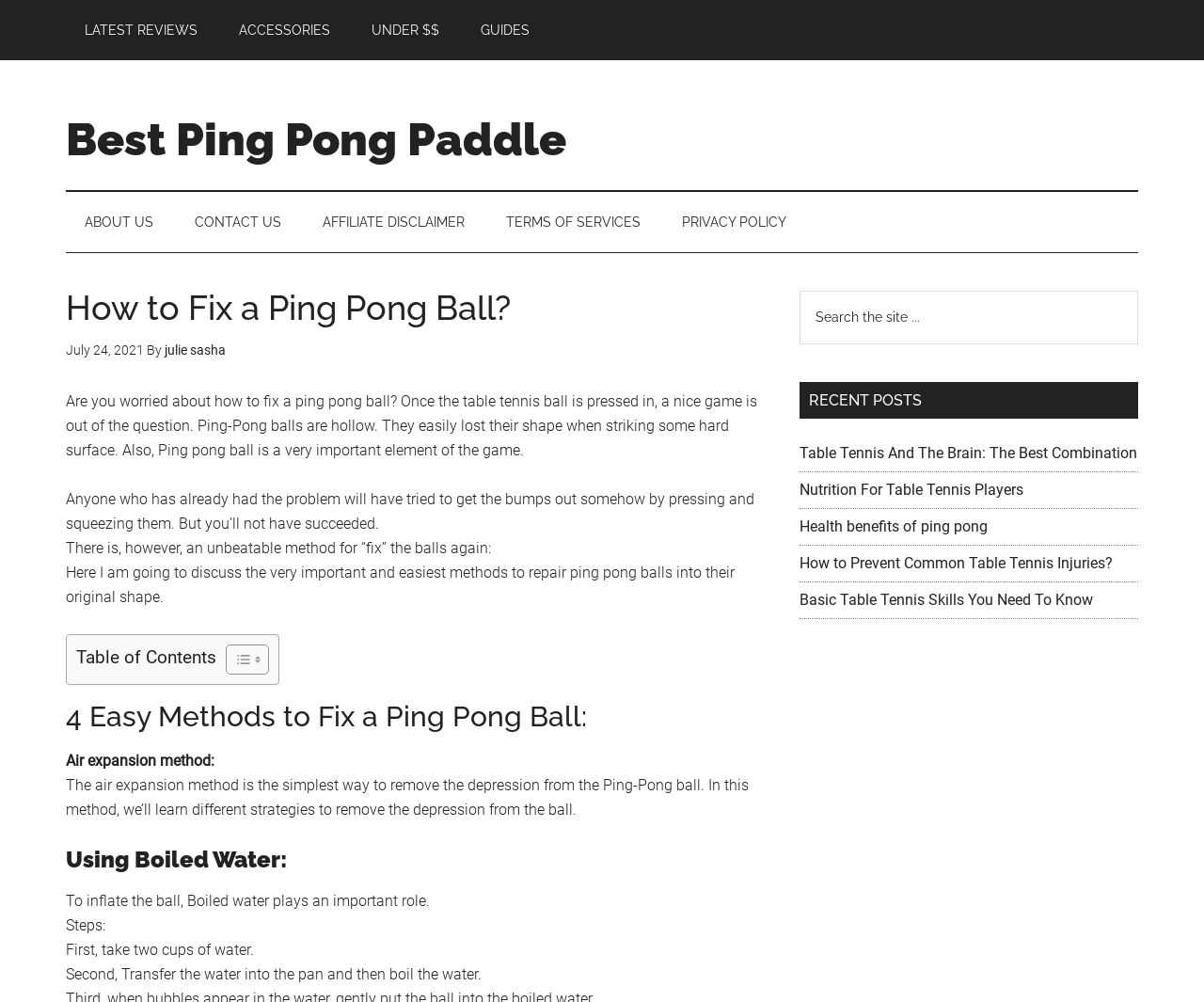Using a single word or phrase, answer the following question: 
How many methods are provided to fix a ping pong ball?

4